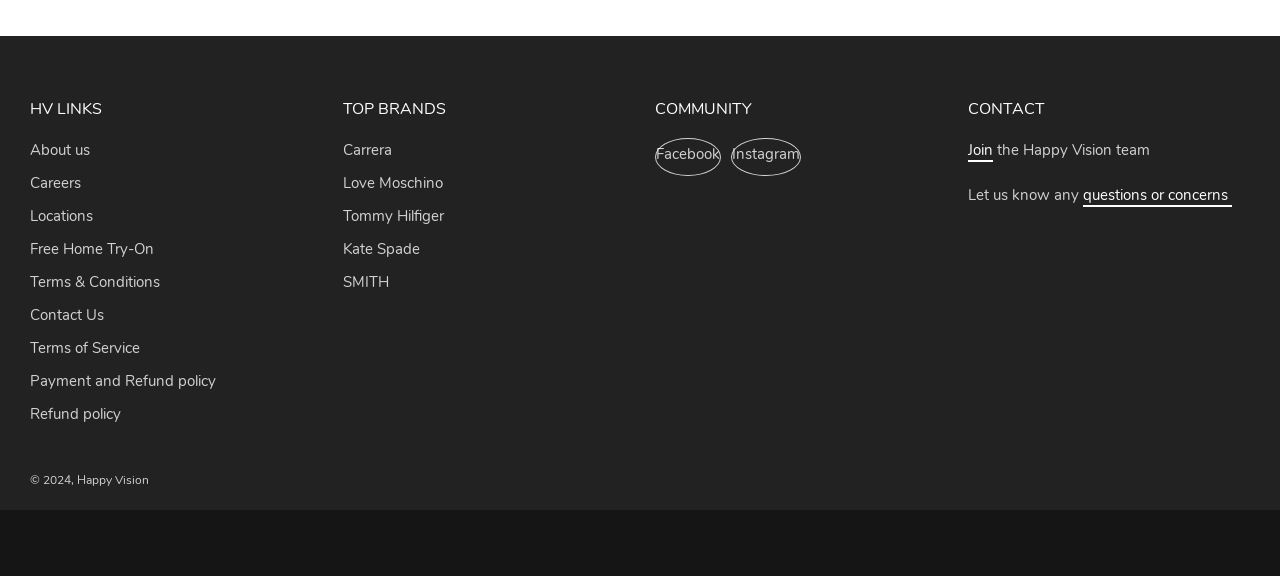What is the name of the team mentioned in the 'CONTACT' section?
Using the image as a reference, answer the question with a short word or phrase.

Happy Vision team